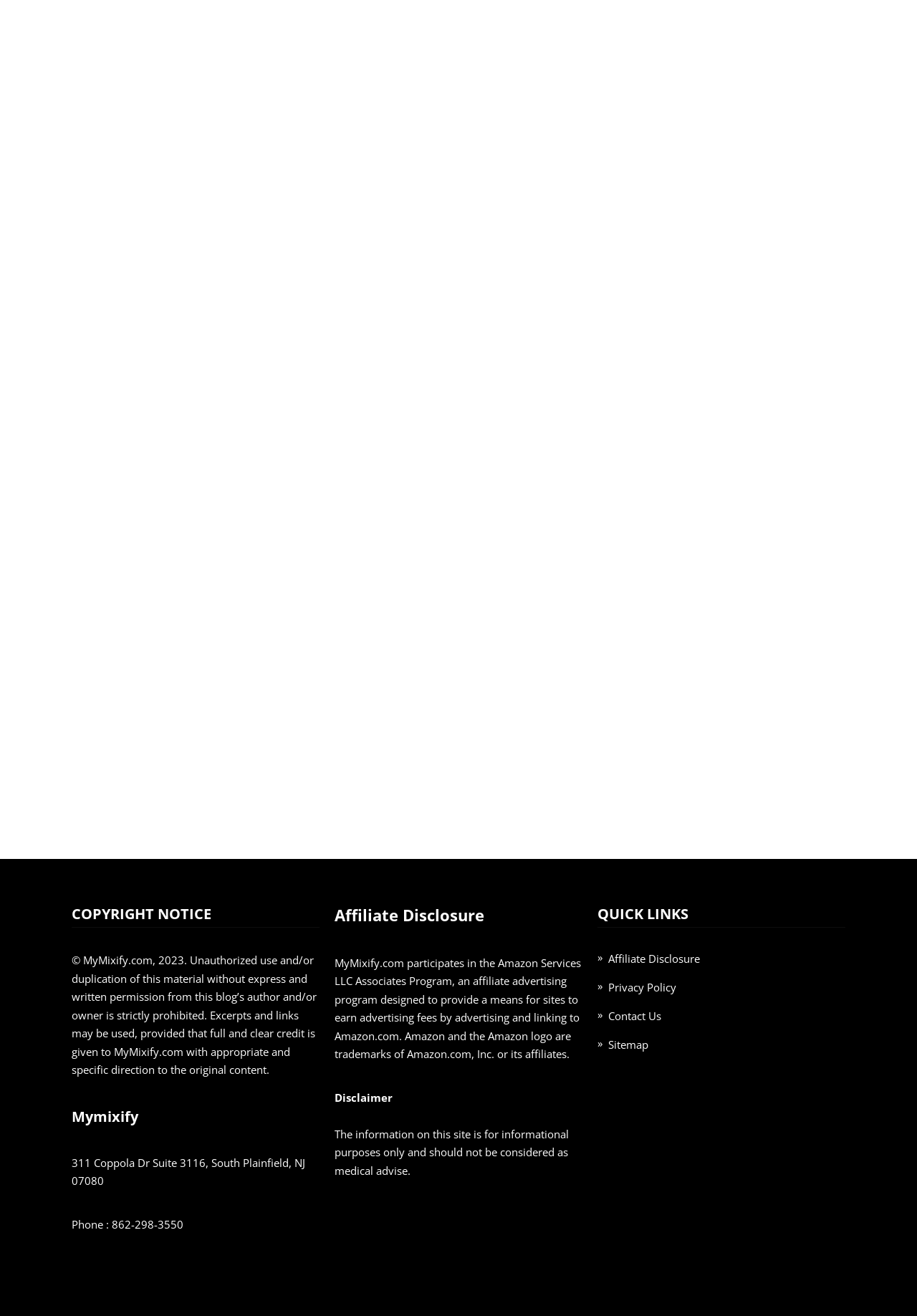What is the name of the website?
Using the information from the image, give a concise answer in one word or a short phrase.

MyMixify